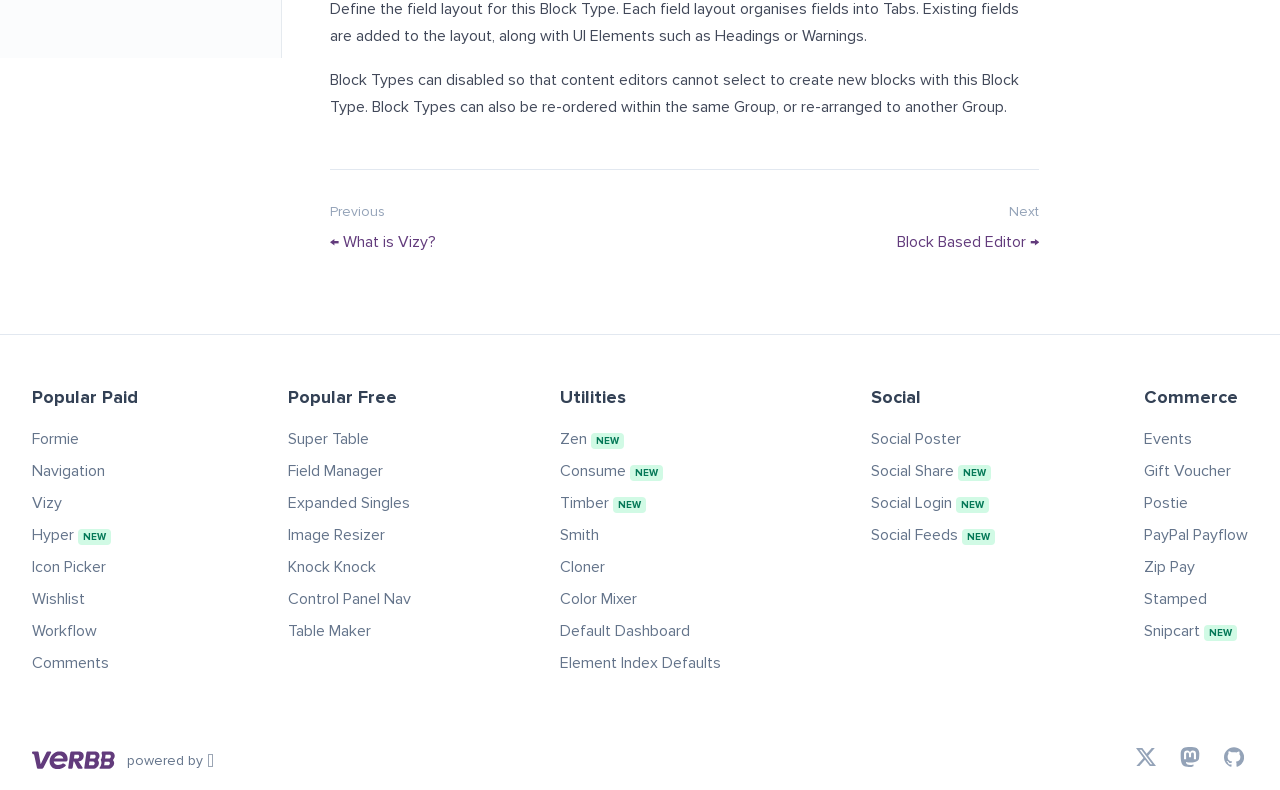What is the last link in the 'Commerce' category?
Provide an in-depth and detailed answer to the question.

I looked at the links under the 'Commerce' heading and found that the last link is 'Snipcart NEW'.